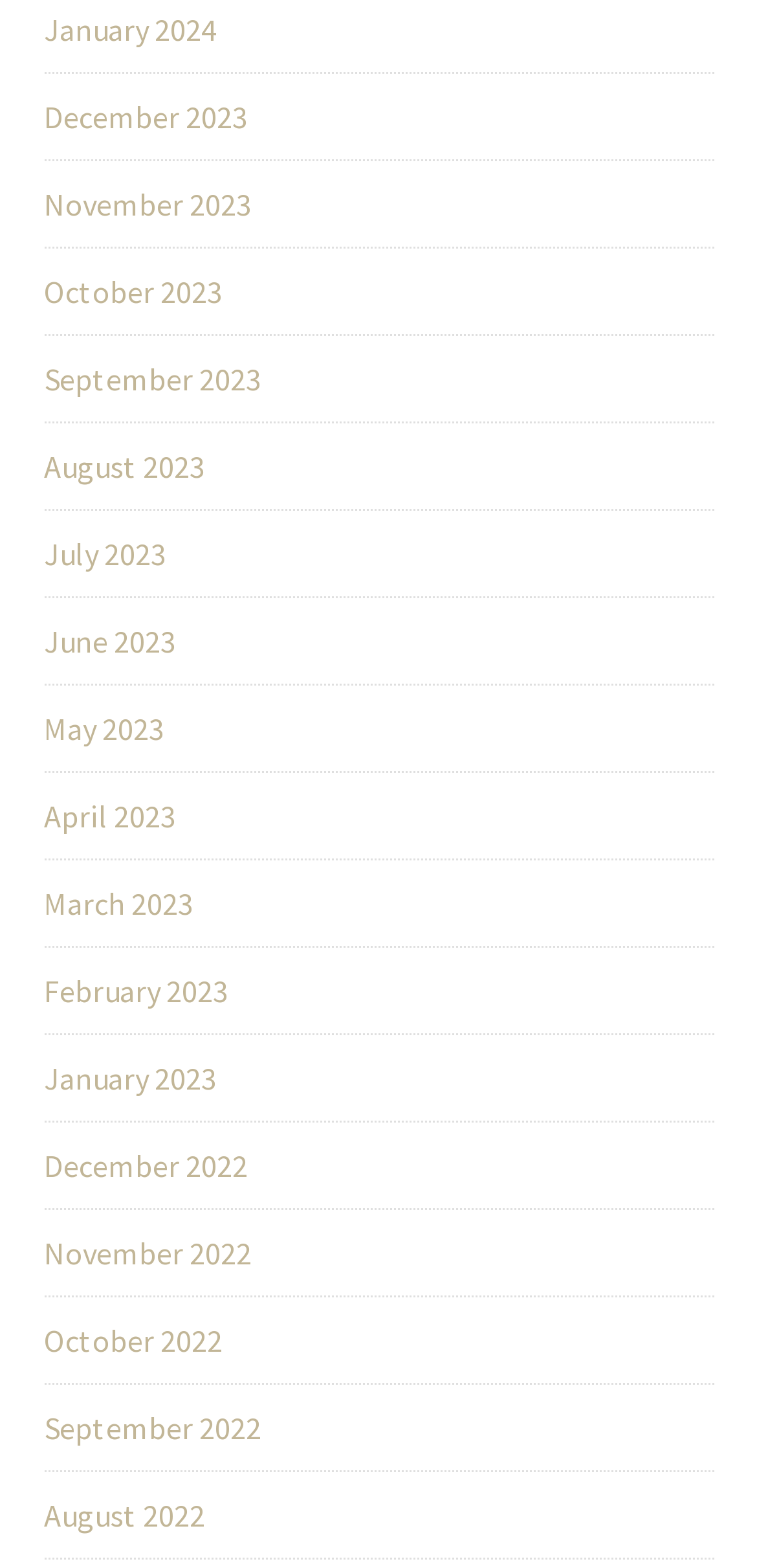Please predict the bounding box coordinates of the element's region where a click is necessary to complete the following instruction: "browse November 2023". The coordinates should be represented by four float numbers between 0 and 1, i.e., [left, top, right, bottom].

[0.058, 0.118, 0.332, 0.143]